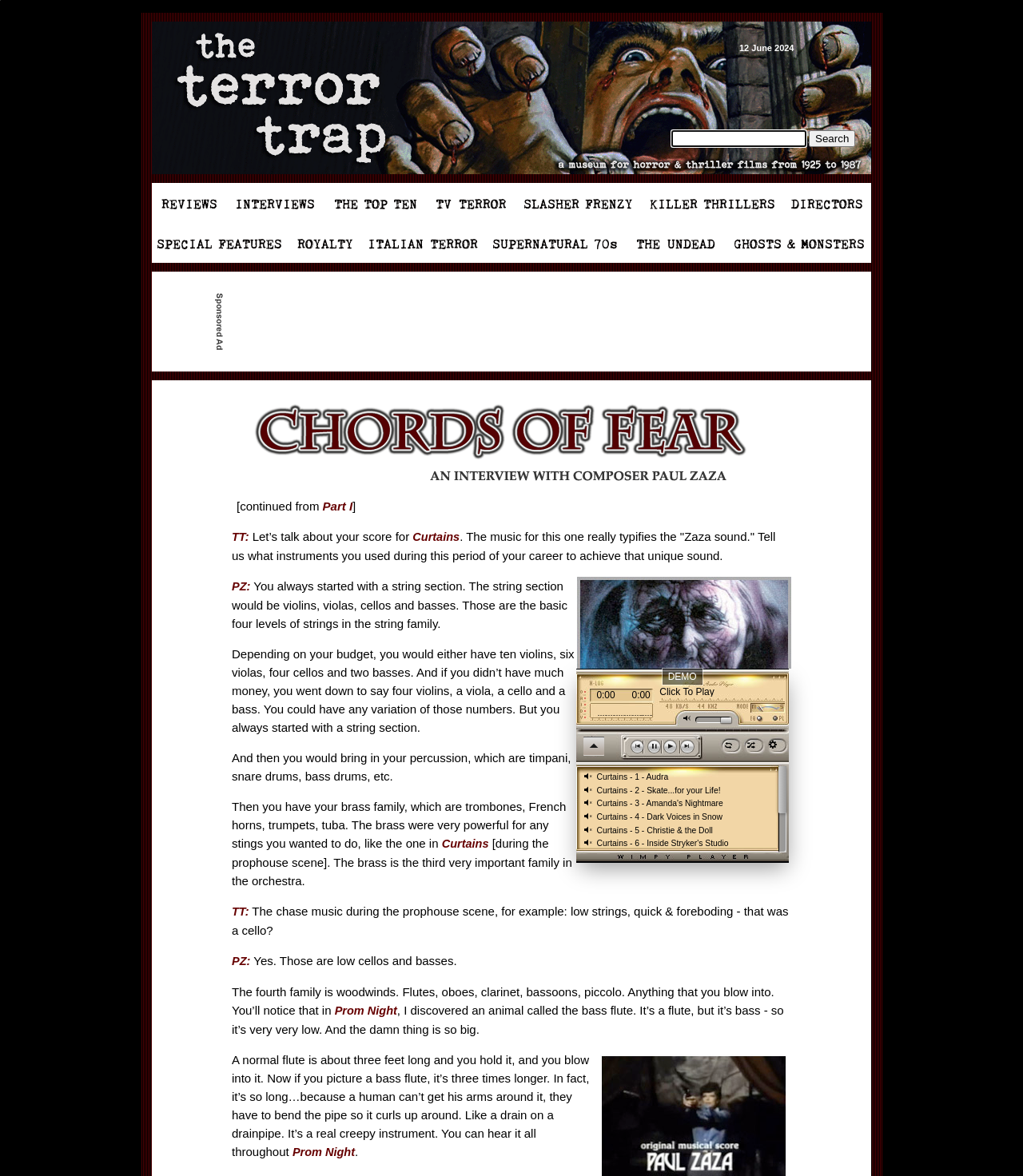Please determine the bounding box coordinates of the clickable area required to carry out the following instruction: "Click on the link '12 June 2024 Search'". The coordinates must be four float numbers between 0 and 1, represented as [left, top, right, bottom].

[0.656, 0.034, 0.723, 0.045]